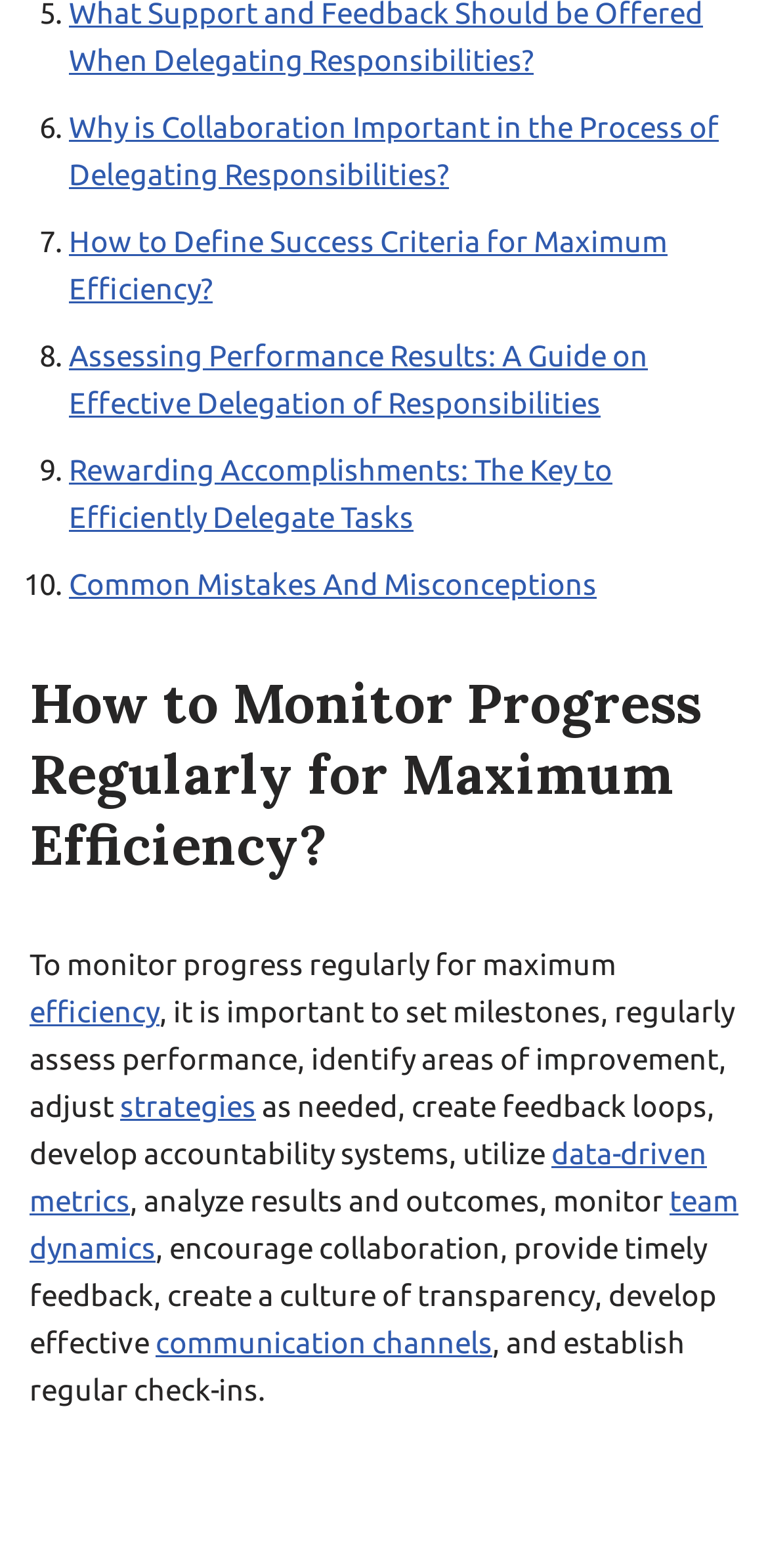Based on the element description Terms, identify the bounding box coordinates for the UI element. The coordinates should be in the format (top-left x, top-left y, bottom-right x, bottom-right y) and within the 0 to 1 range.

None